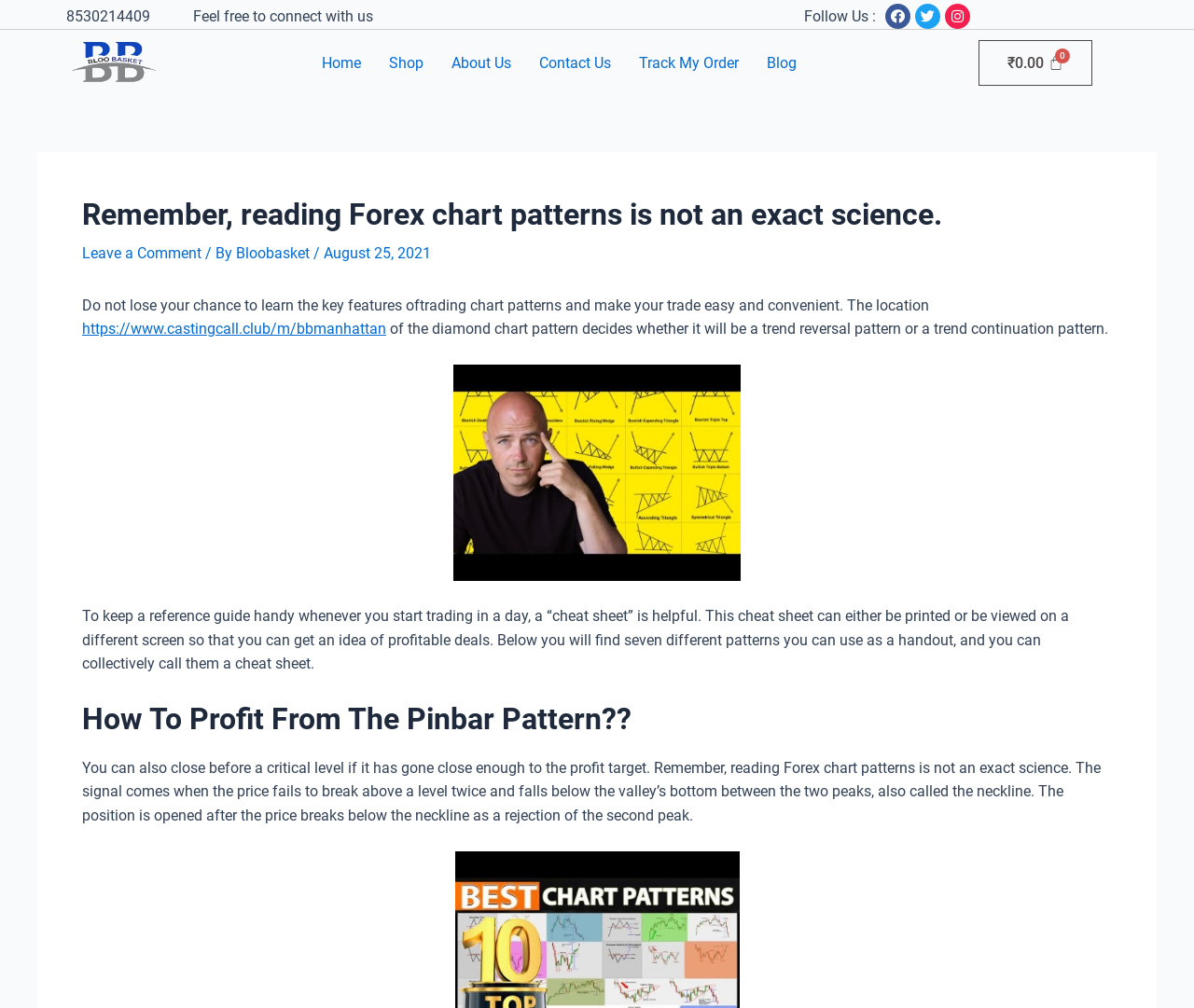Determine the bounding box for the UI element as described: "Contact Us". The coordinates should be represented as four float numbers between 0 and 1, formatted as [left, top, right, bottom].

[0.439, 0.041, 0.523, 0.084]